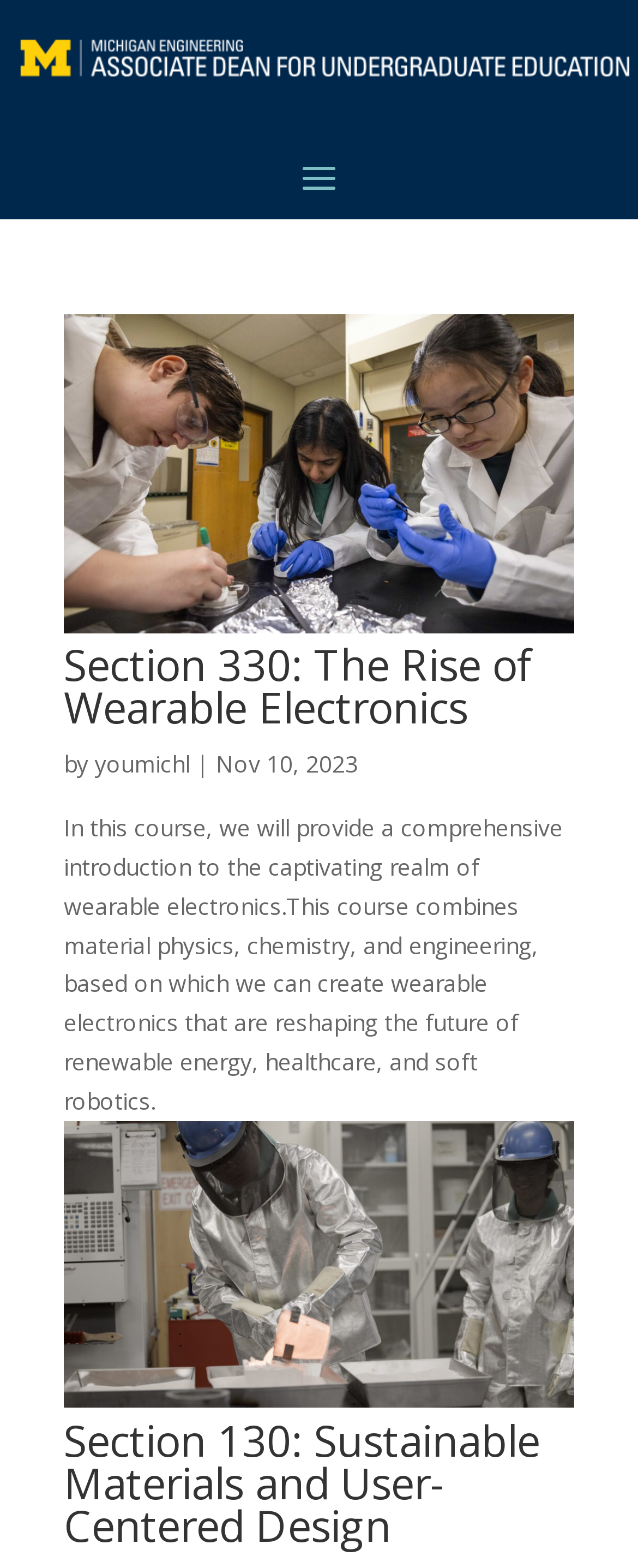Please reply with a single word or brief phrase to the question: 
Who is the instructor of the first course?

youmichl